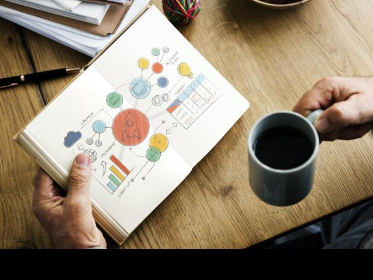Give a one-word or short-phrase answer to the following question: 
What do the symbols in the book represent?

Key concepts and insights